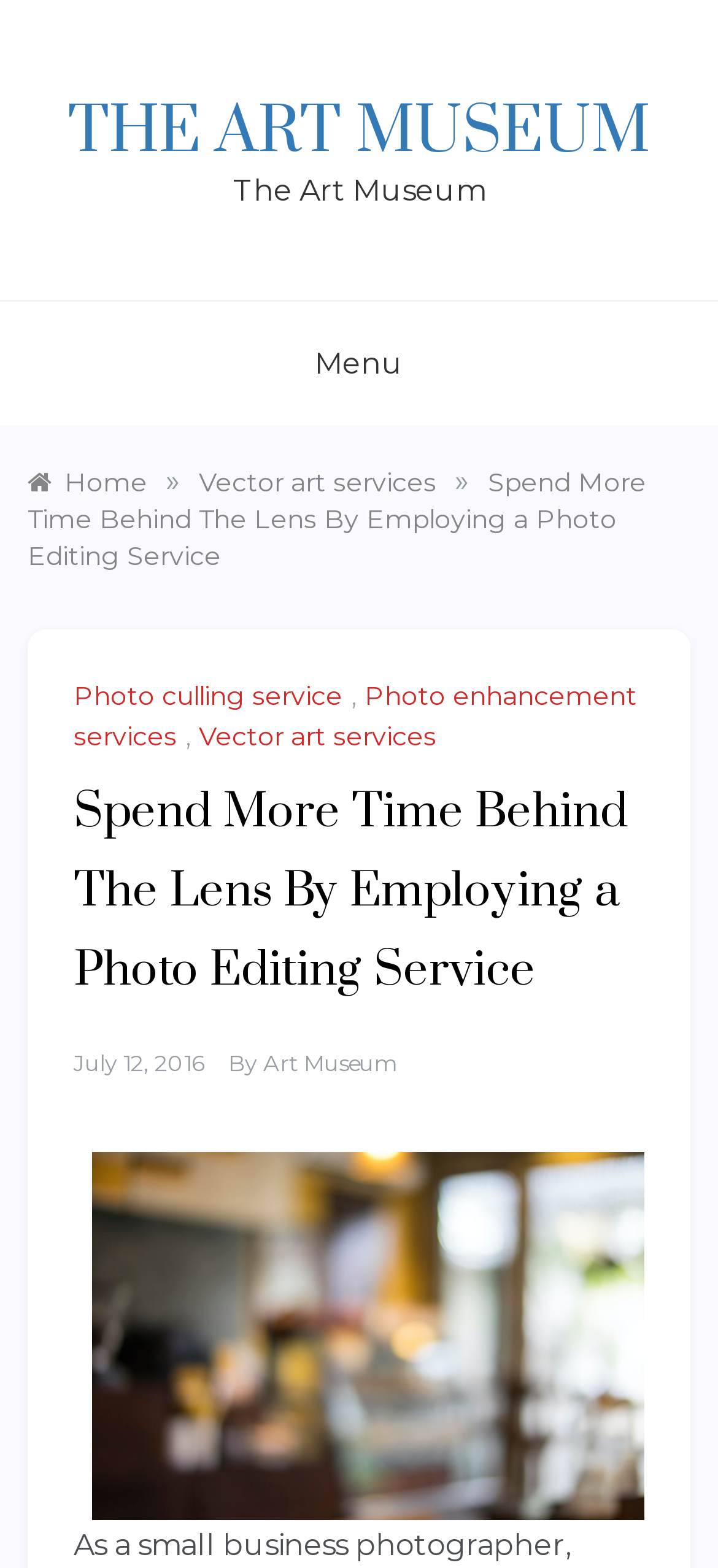Identify the text that serves as the heading for the webpage and generate it.

THE ART MUSEUM